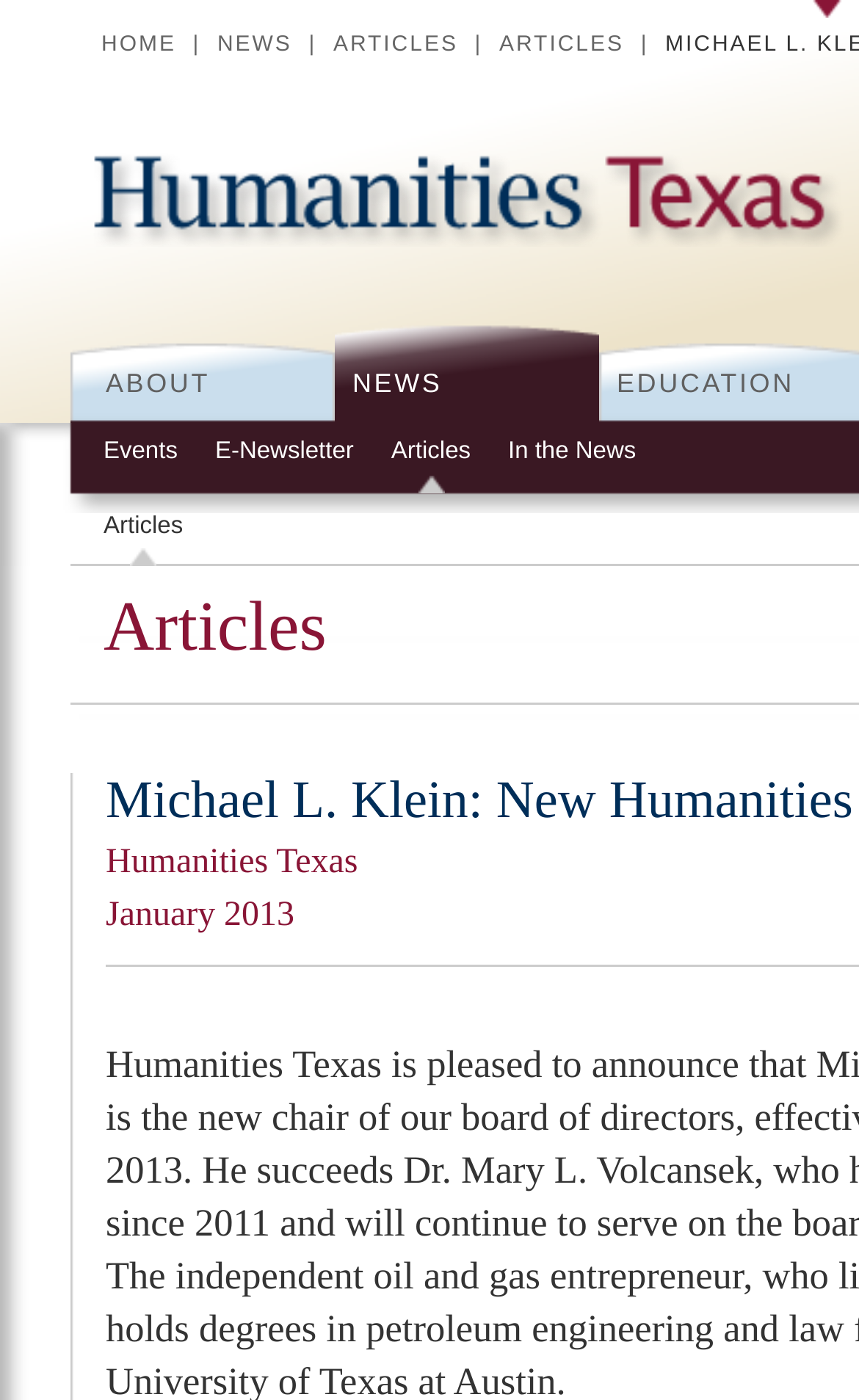Respond to the question below with a single word or phrase:
What is the last link in the tertiary menu?

Articles